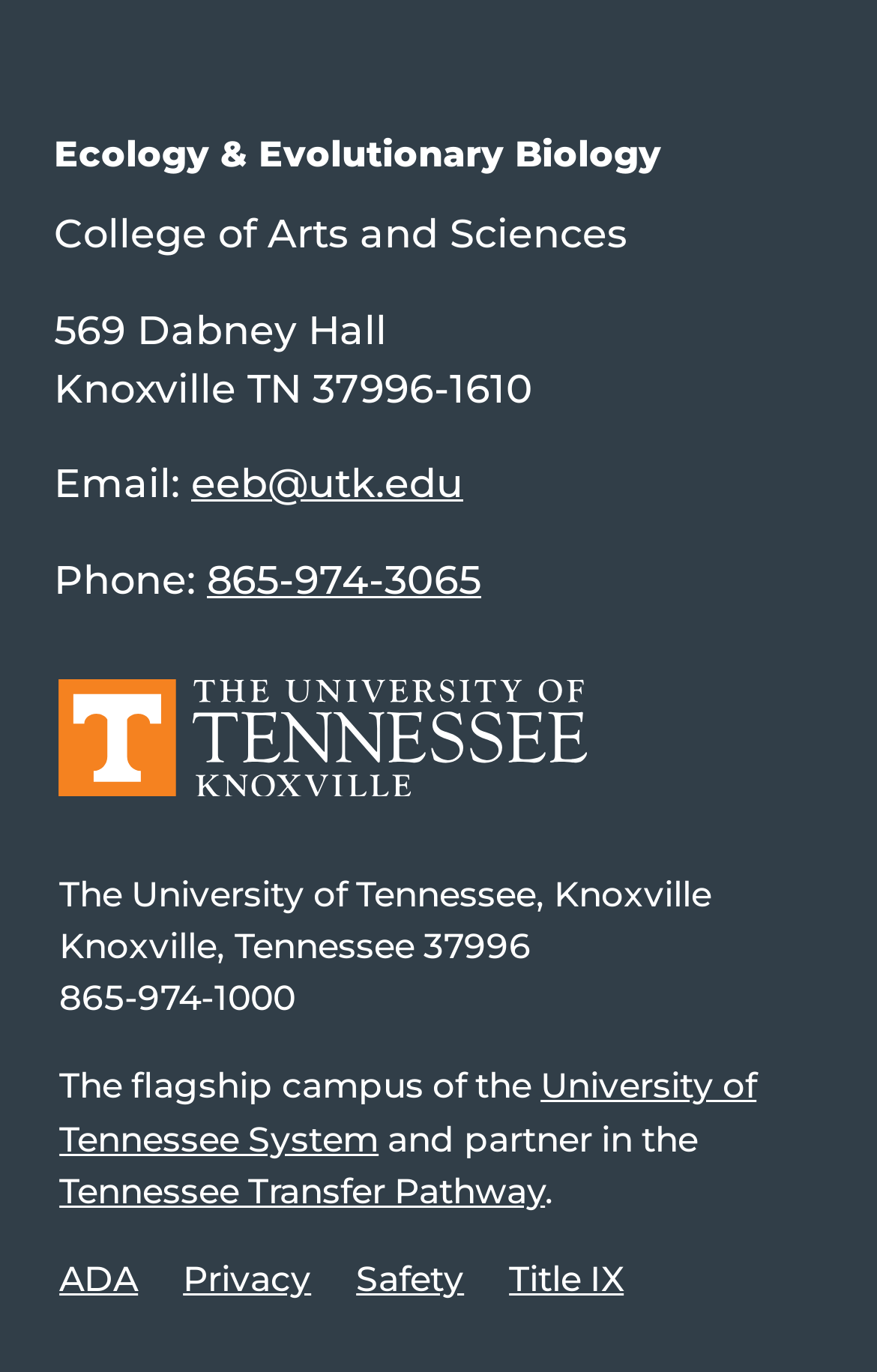Bounding box coordinates should be provided in the format (top-left x, top-left y, bottom-right x, bottom-right y) with all values between 0 and 1. Identify the bounding box for this UI element: Ascendoor

None